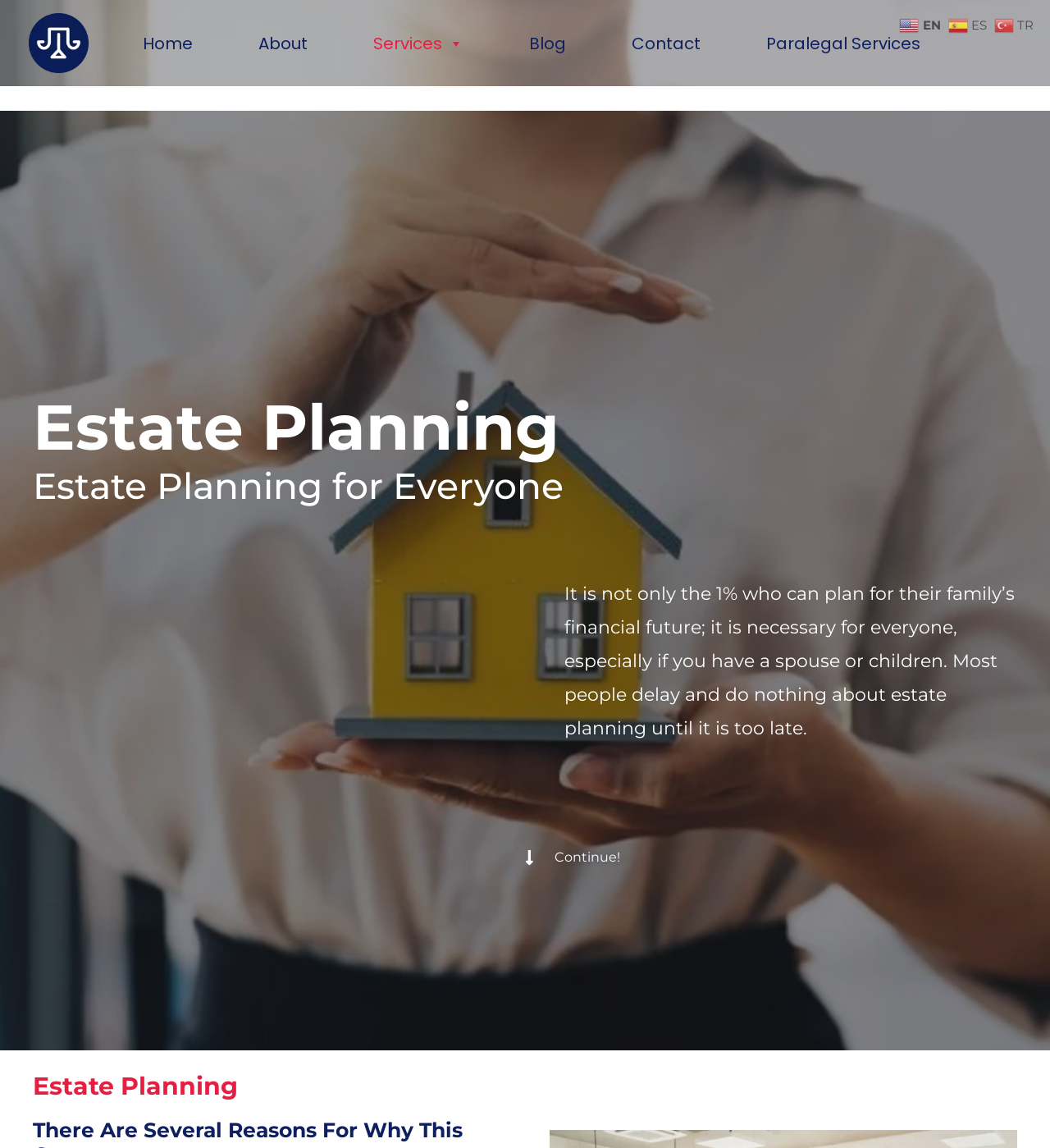What is the tone of the webpage? From the image, respond with a single word or brief phrase.

Informative